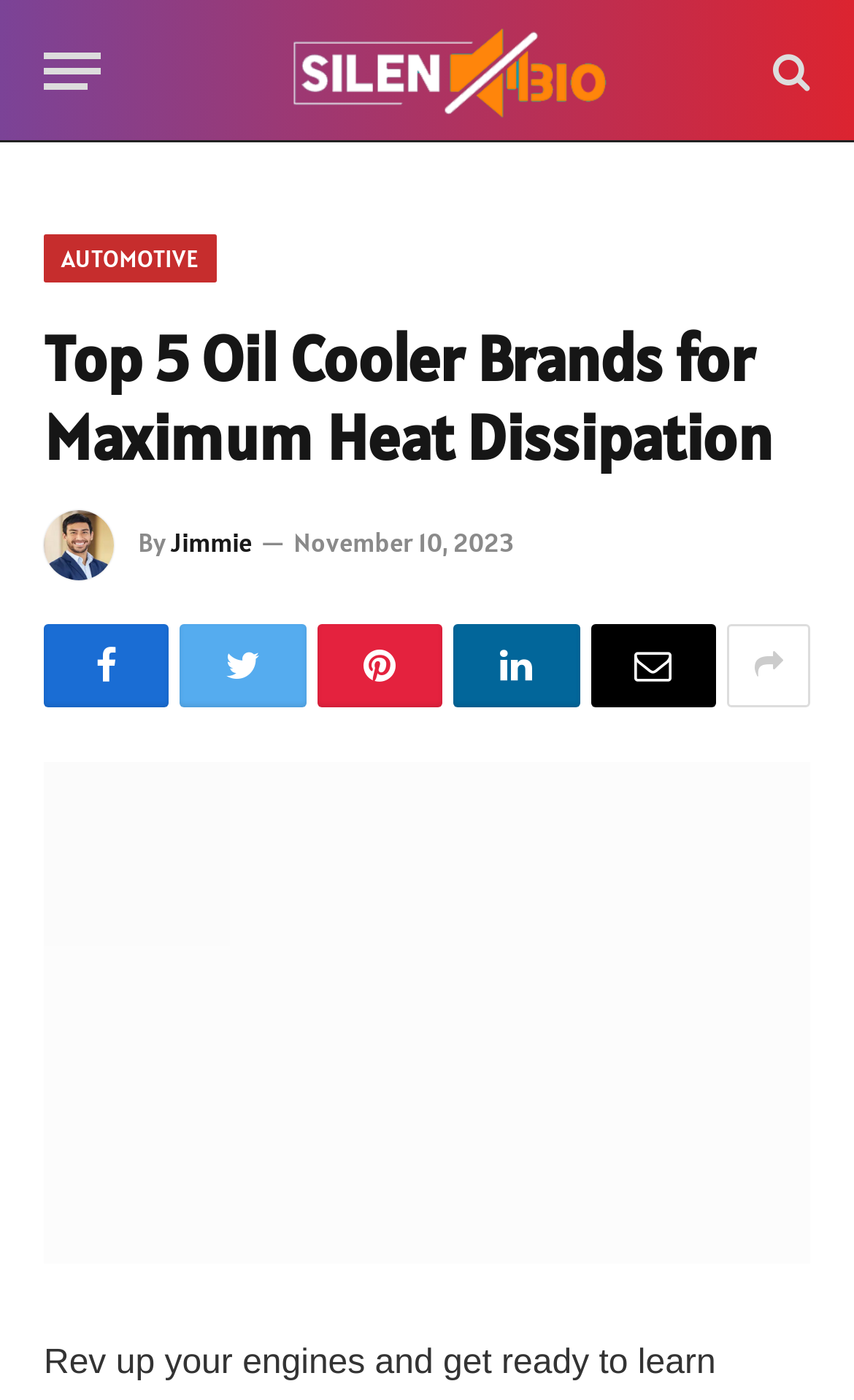Identify and generate the primary title of the webpage.

Top 5 Oil Cooler Brands for Maximum Heat Dissipation